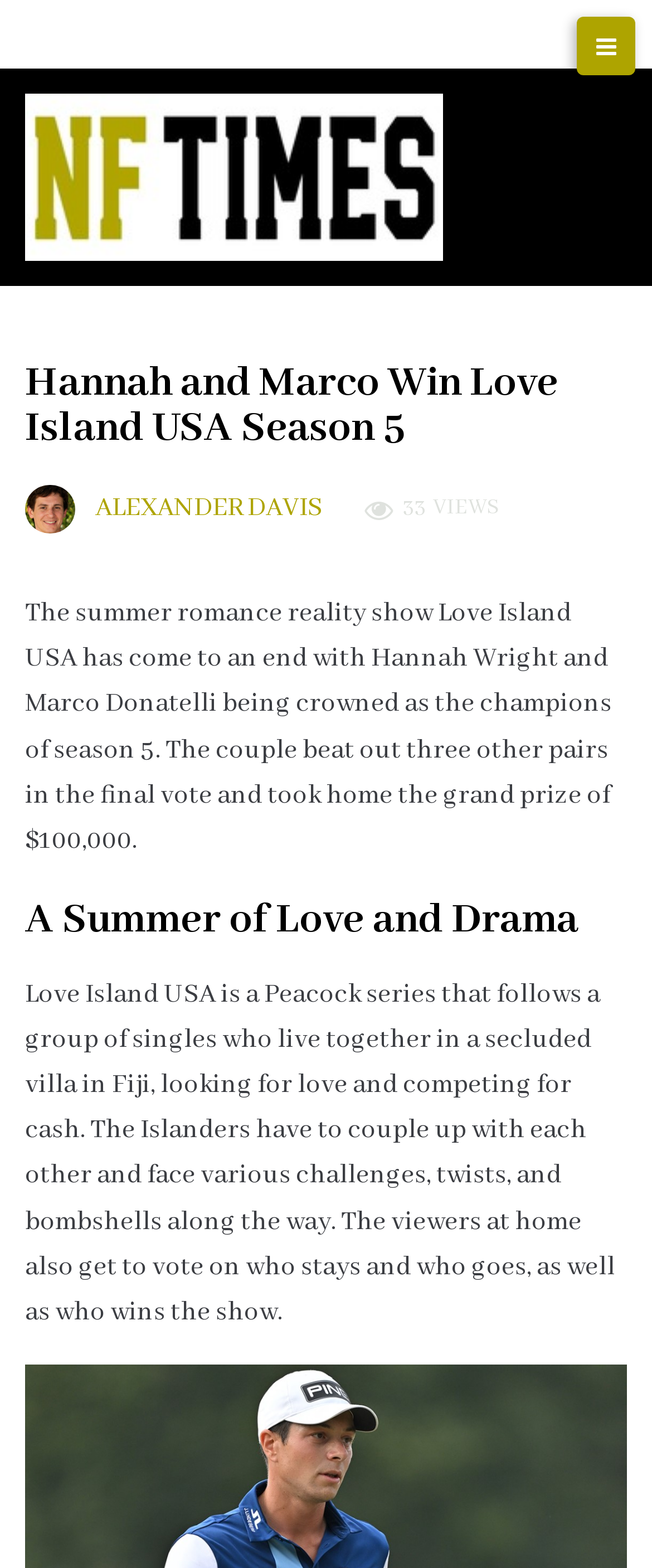Extract the main headline from the webpage and generate its text.

Hannah and Marco Win Love Island USA Season 5